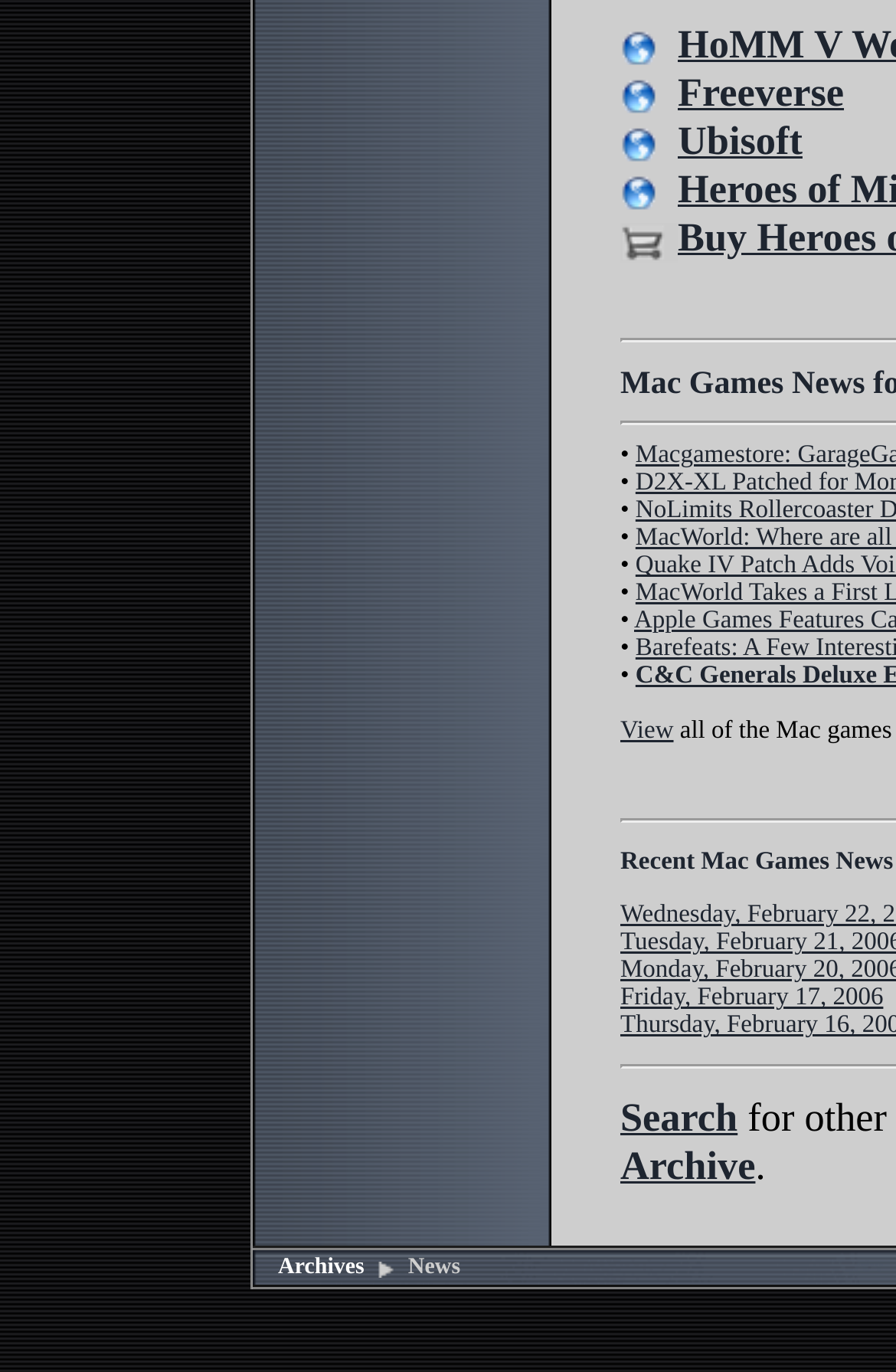Respond with a single word or phrase to the following question: What is the date mentioned on the webpage?

Friday, February 17, 2006